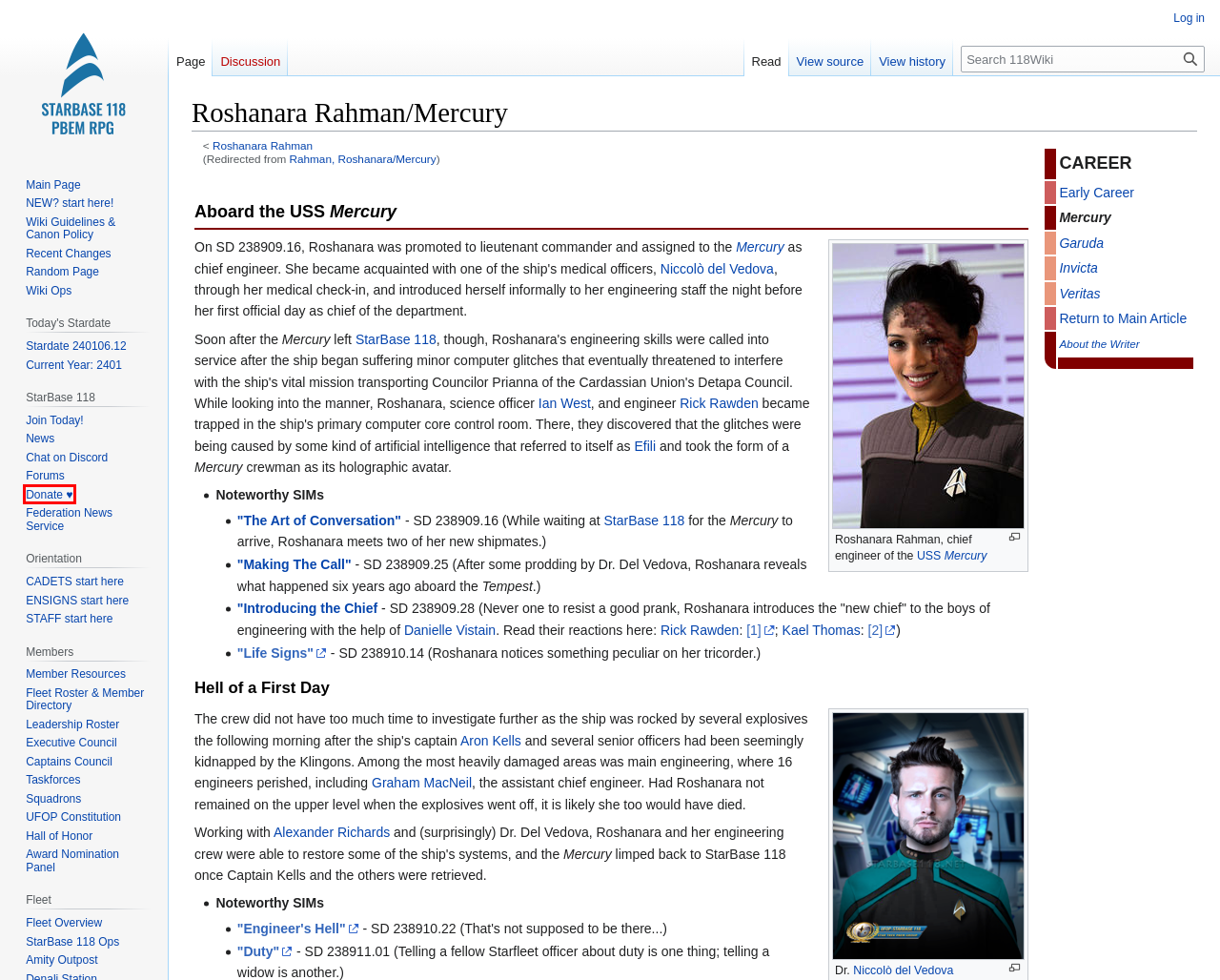You have a screenshot of a webpage with a red rectangle bounding box around an element. Identify the best matching webpage description for the new page that appears after clicking the element in the bounding box. The descriptions are:
A. CC BY-NC-SA 2.5 Deed | Attribution-NonCommercial-ShareAlike 2.5 Generic
 | Creative Commons
B. StarBase 118 | A Star Trek Play-By-Email RPG & Community
C. Forums - StarBase 118 - Community Forums
D. Donate · Donation Portal
E. Federation News Service
F. Login required - 118Wiki
G. Information for "Roshanara Rahman/Mercury/wiki/index.php?title=Roshanara Rahman/Mercury" - 118Wiki
H. Community News · Starbase 118 | A Star Trek Play-By-Email

D